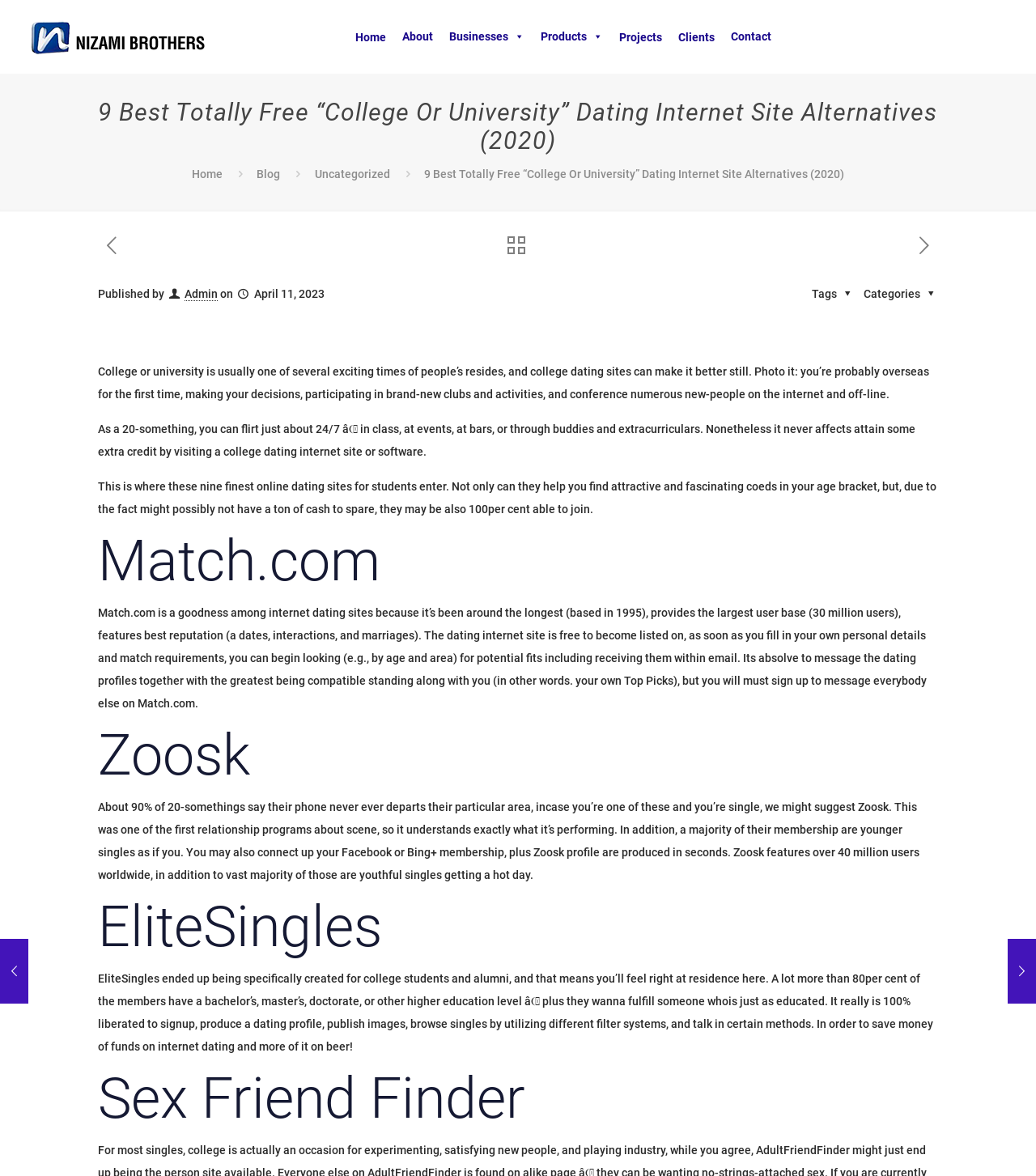Answer this question in one word or a short phrase: How many dating sites are listed on the webpage?

9